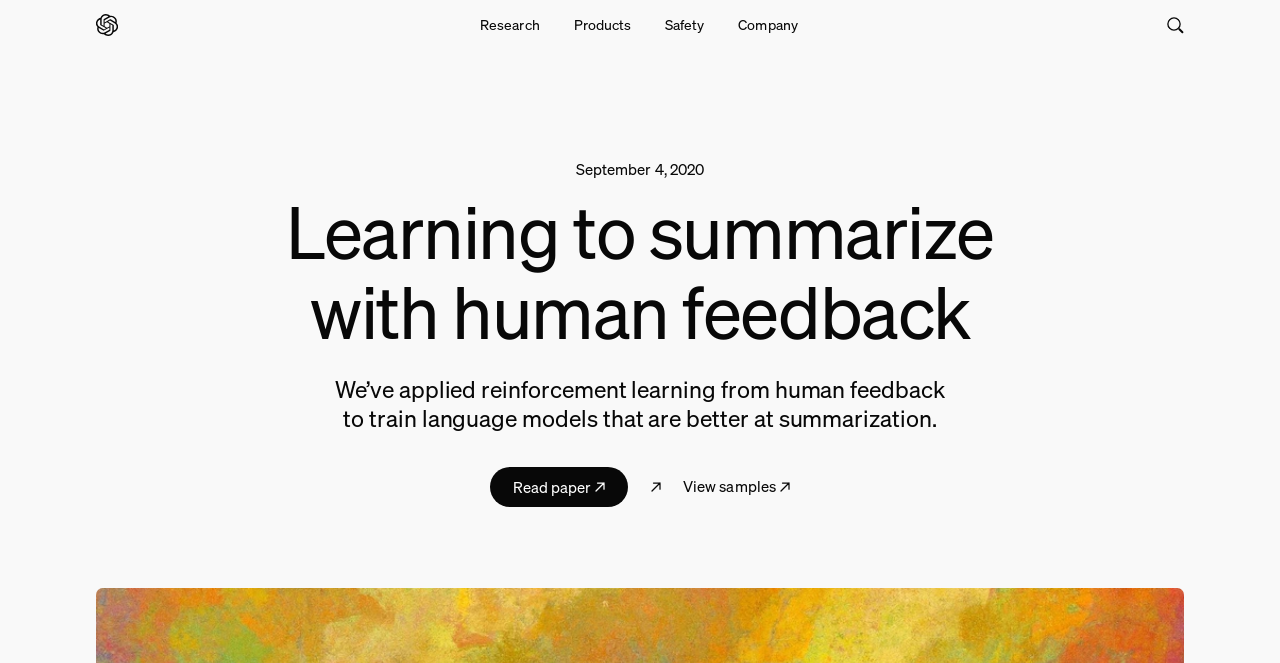Identify and provide the bounding box coordinates of the UI element described: "Products". The coordinates should be formatted as [left, top, right, bottom], with each number being a float between 0 and 1.

[0.435, 0.0, 0.506, 0.075]